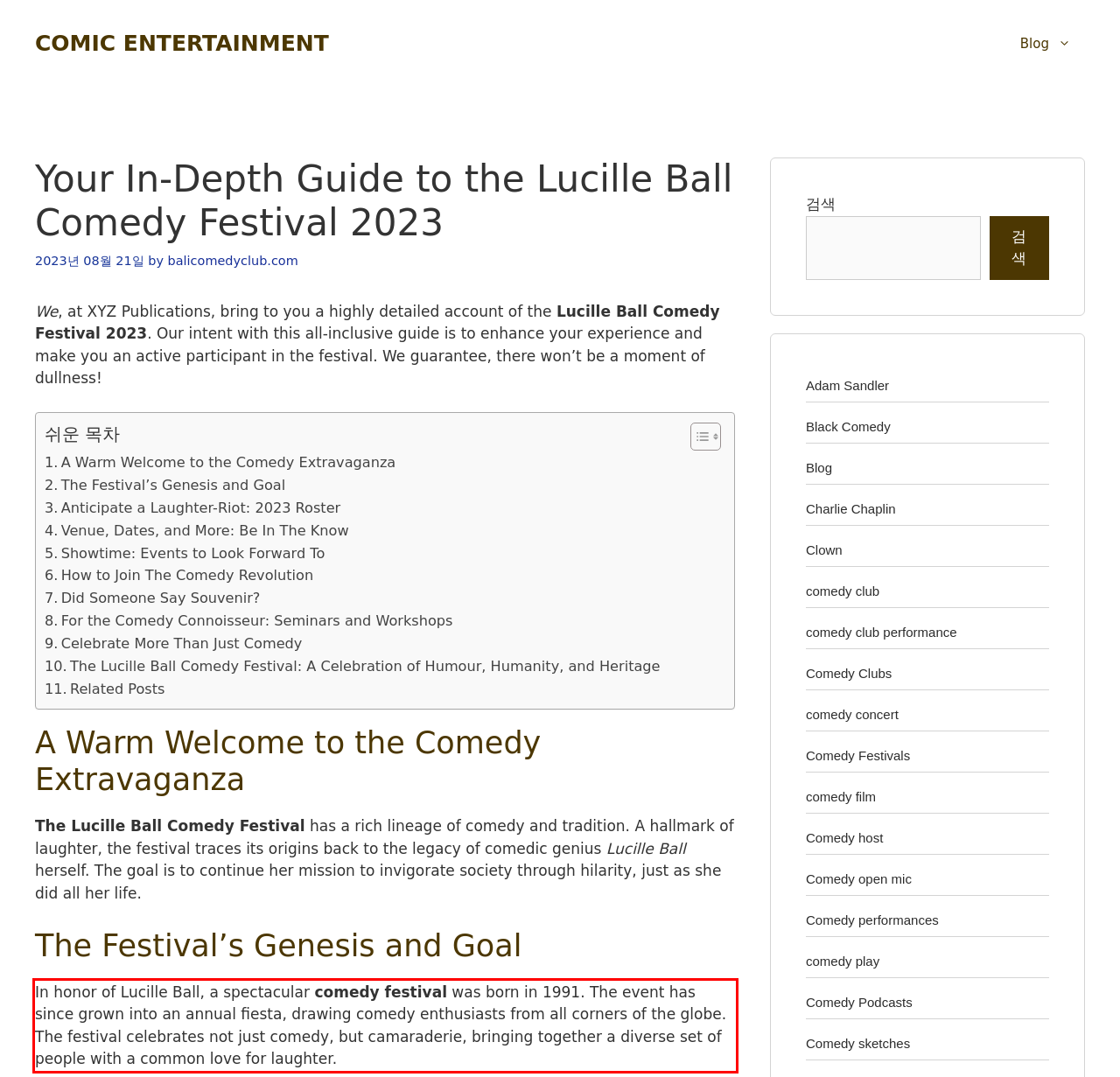The screenshot provided shows a webpage with a red bounding box. Apply OCR to the text within this red bounding box and provide the extracted content.

In honor of Lucille Ball, a spectacular comedy festival was born in 1991. The event has since grown into an annual fiesta, drawing comedy enthusiasts from all corners of the globe. The festival celebrates not just comedy, but camaraderie, bringing together a diverse set of people with a common love for laughter.